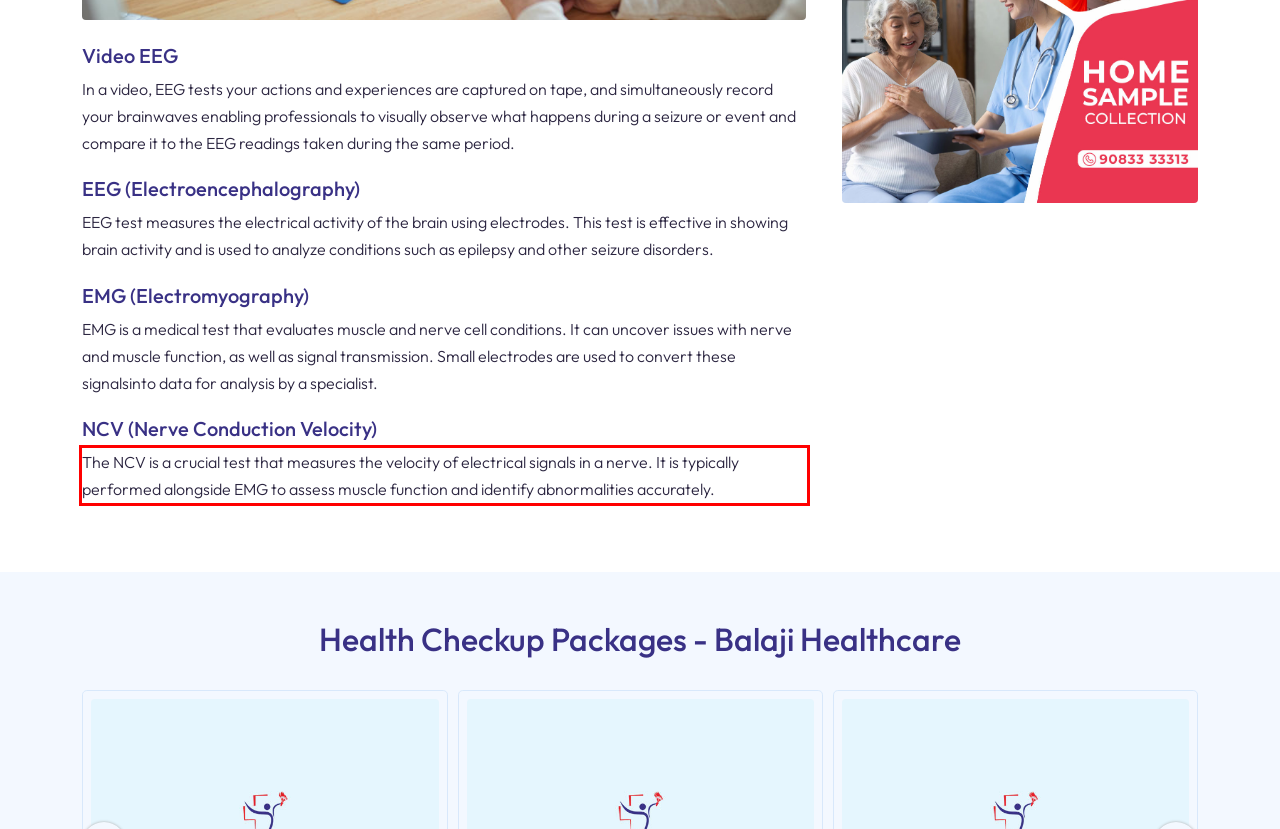Please recognize and transcribe the text located inside the red bounding box in the webpage image.

The NCV is a crucial test that measures the velocity of electrical signals in a nerve. It is typically performed alongside EMG to assess muscle function and identify abnormalities accurately.